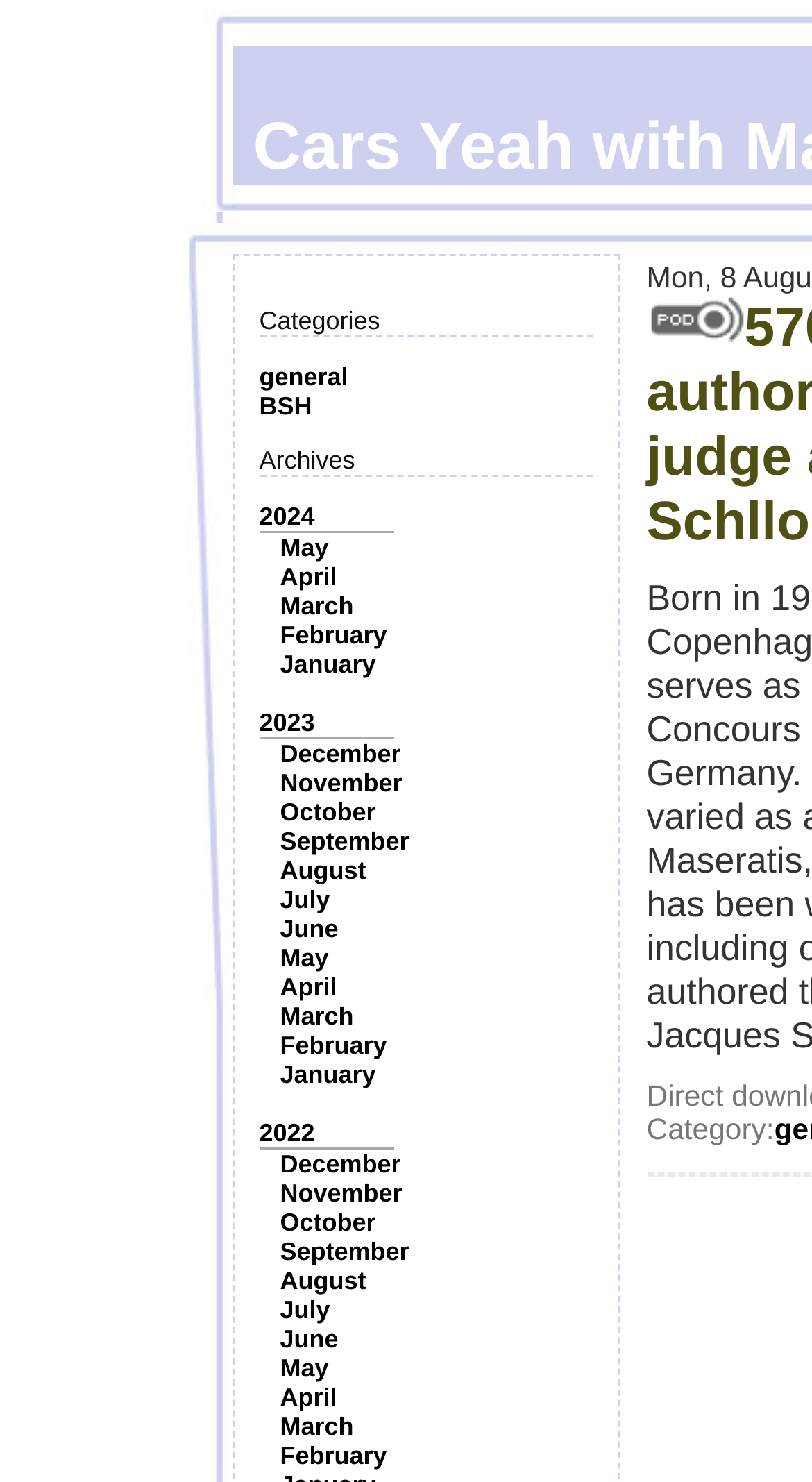Indicate the bounding box coordinates of the element that must be clicked to execute the instruction: "View archives for 2024". The coordinates should be given as four float numbers between 0 and 1, i.e., [left, top, right, bottom].

[0.319, 0.339, 0.388, 0.358]